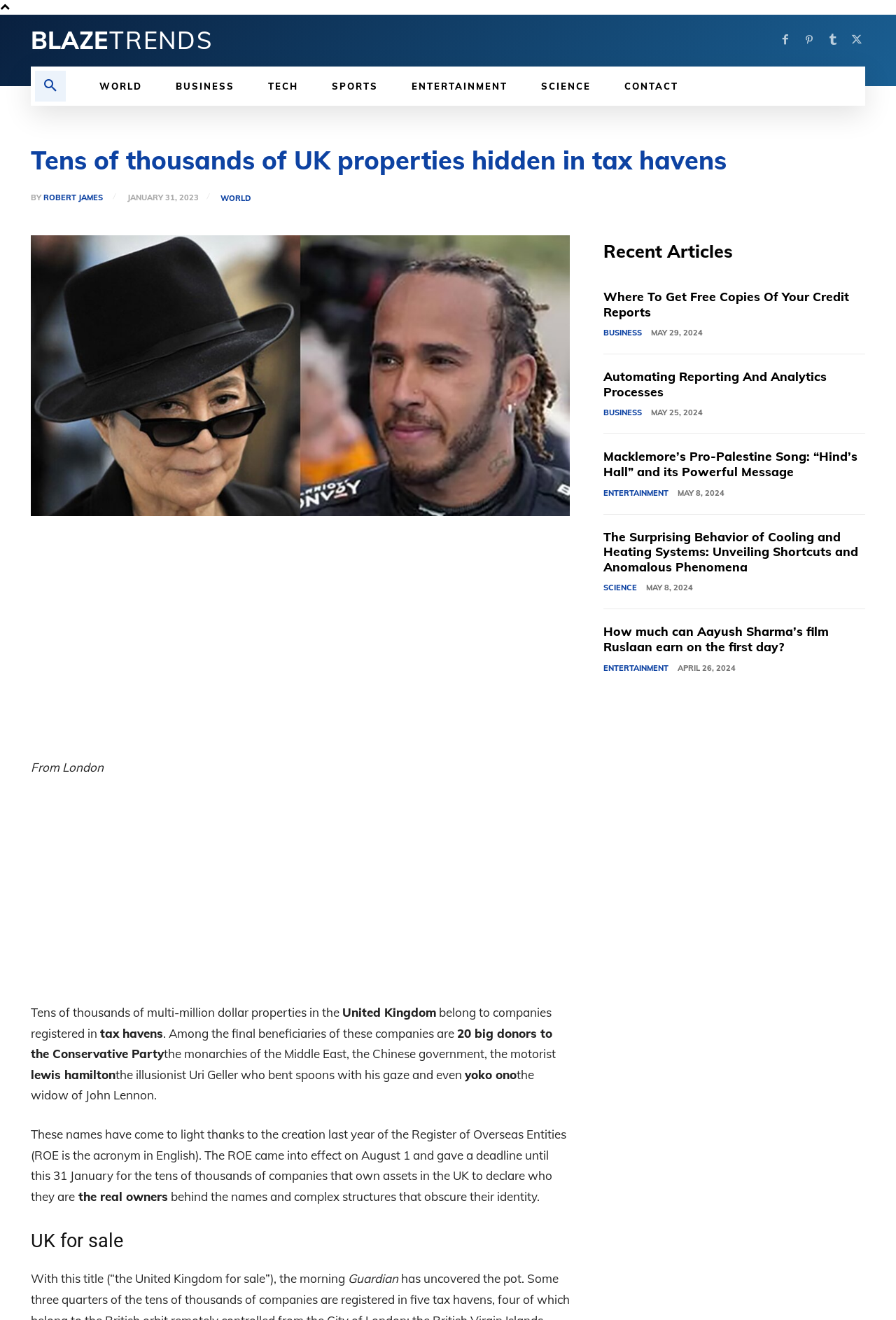What is the topic of the article?
Give a single word or phrase as your answer by examining the image.

UK properties in tax havens